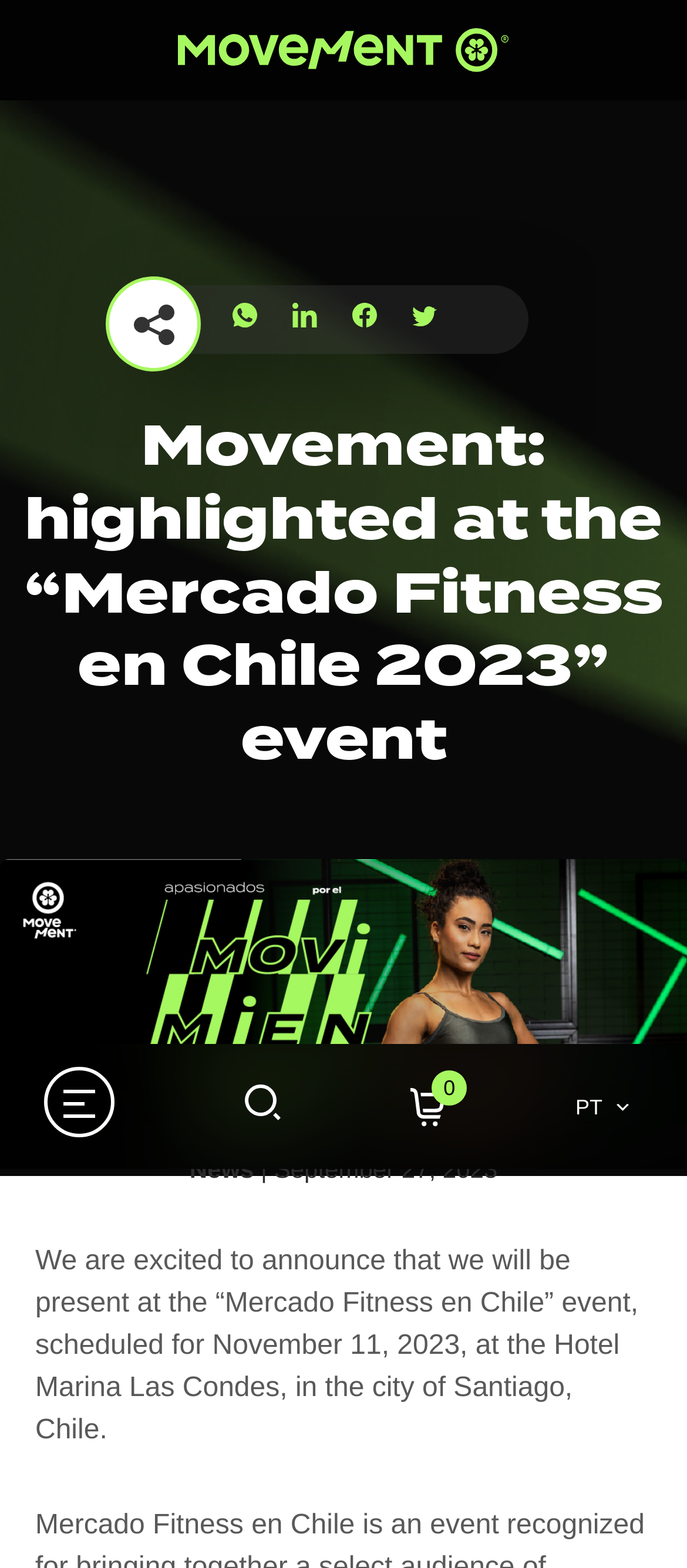Using the elements shown in the image, answer the question comprehensively: How many images are on the webpage?

I counted the number of image elements on the webpage, which are [24], [92], [435], [55], [566], [99], and [716], [717], [718], [719] (which are part of links). There are a total of 7 image elements.